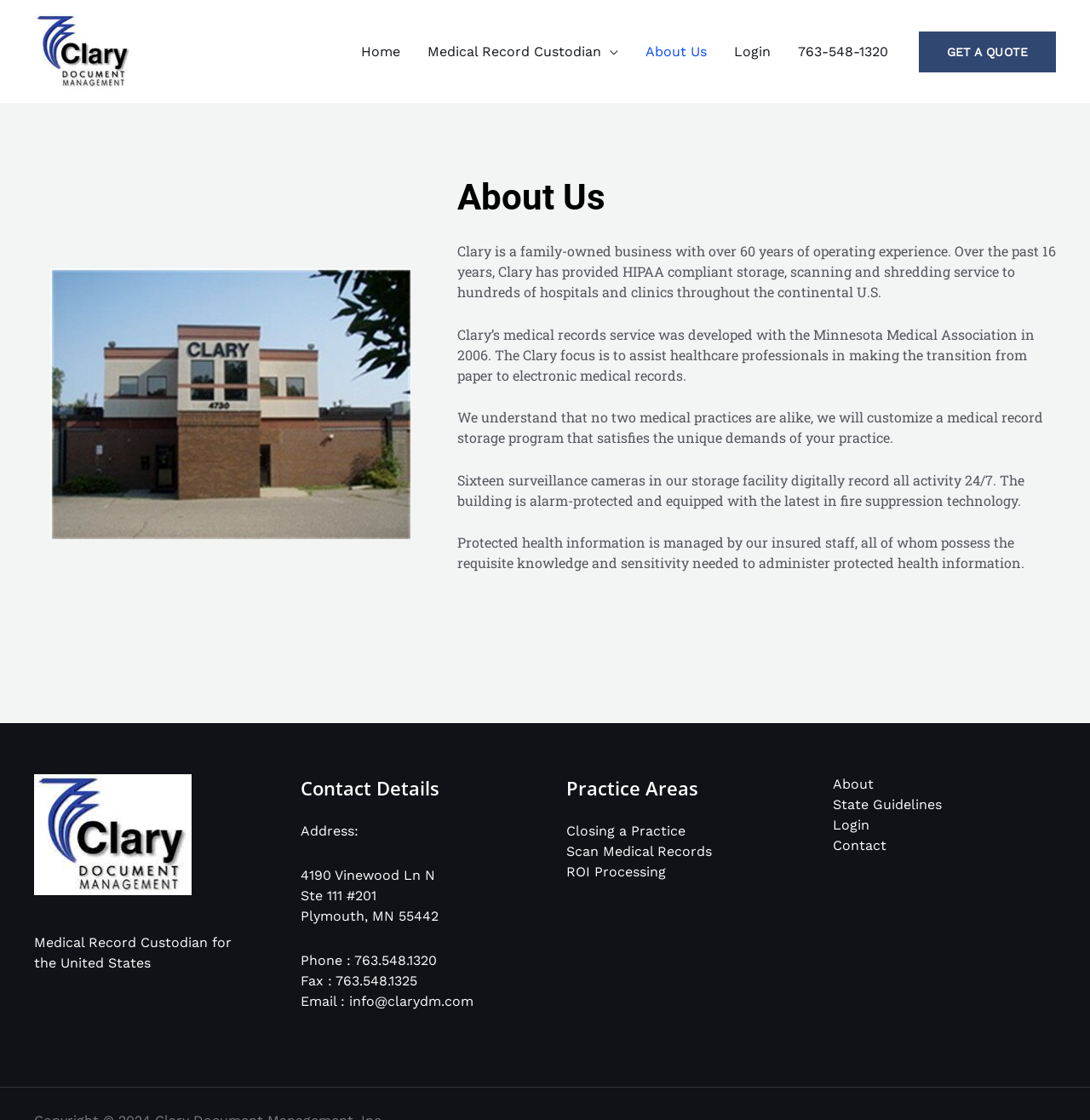Determine the bounding box coordinates of the section I need to click to execute the following instruction: "go to home page". Provide the coordinates as four float numbers between 0 and 1, i.e., [left, top, right, bottom].

[0.318, 0.019, 0.379, 0.073]